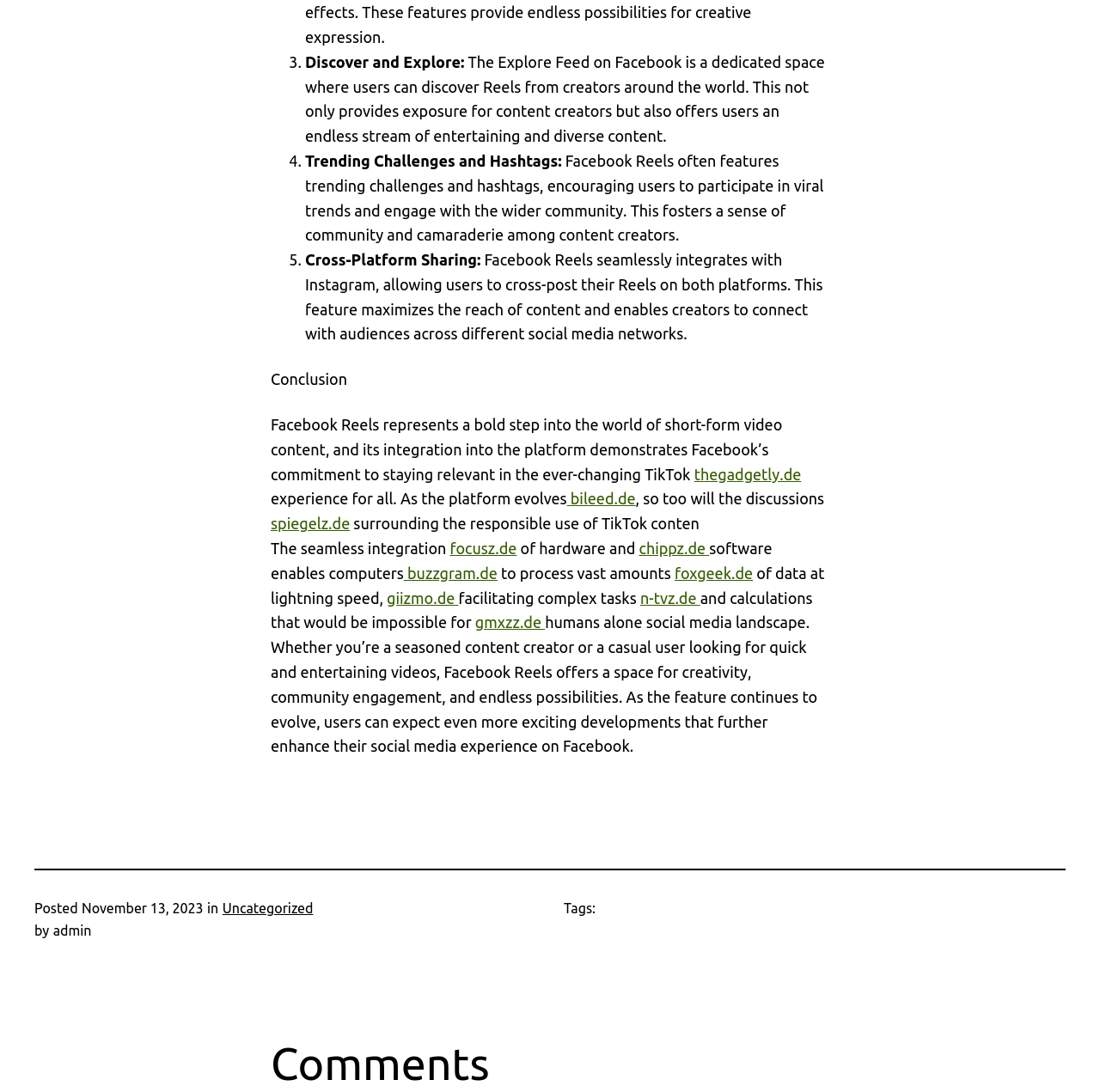Please provide a short answer using a single word or phrase for the question:
How many links are present in the article?

9